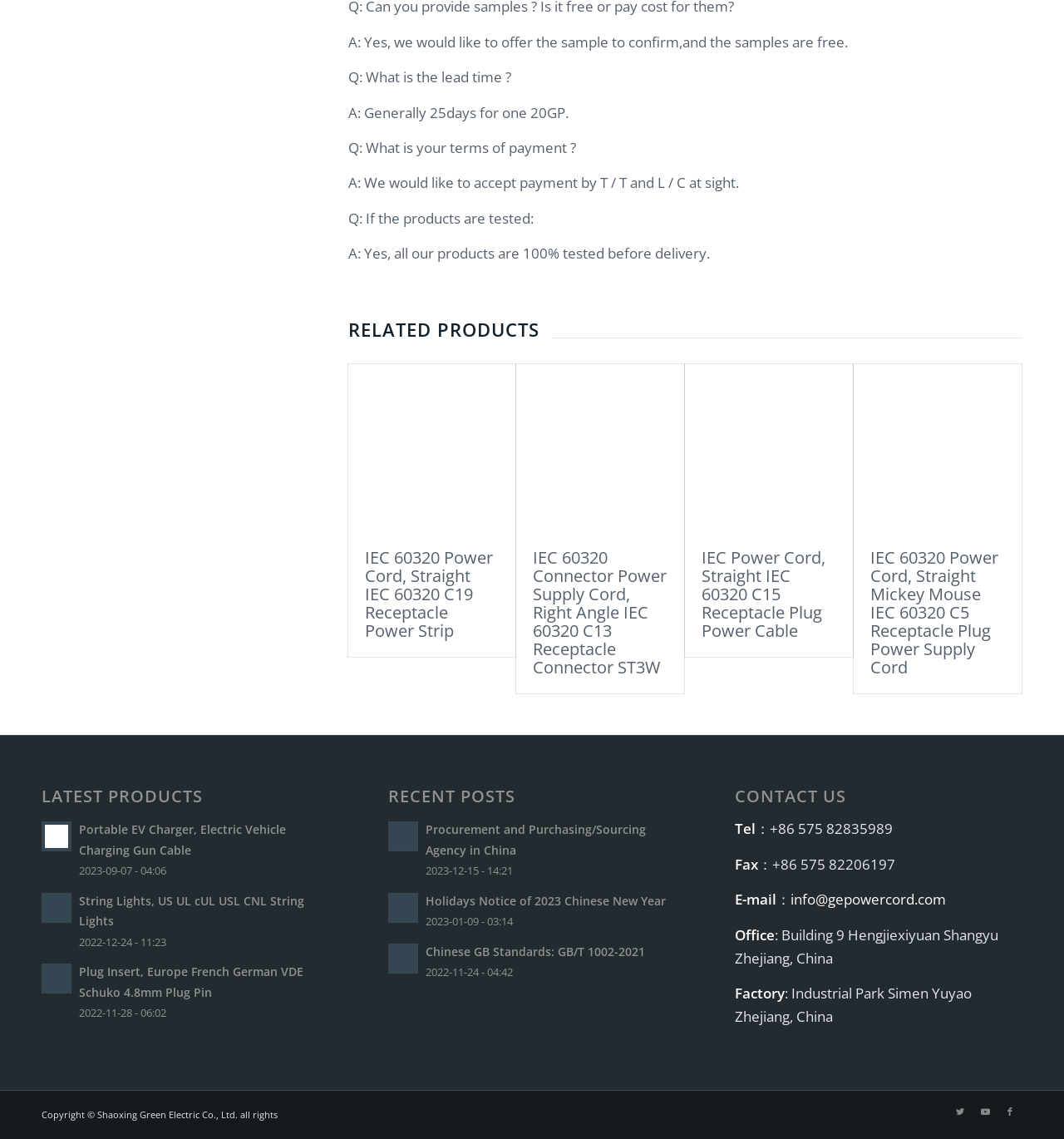Pinpoint the bounding box coordinates of the clickable area needed to execute the instruction: "Read latest post about Procurement and Purchasing/Sourcing Agency in China". The coordinates should be specified as four float numbers between 0 and 1, i.e., [left, top, right, bottom].

[0.365, 0.504, 0.635, 0.559]